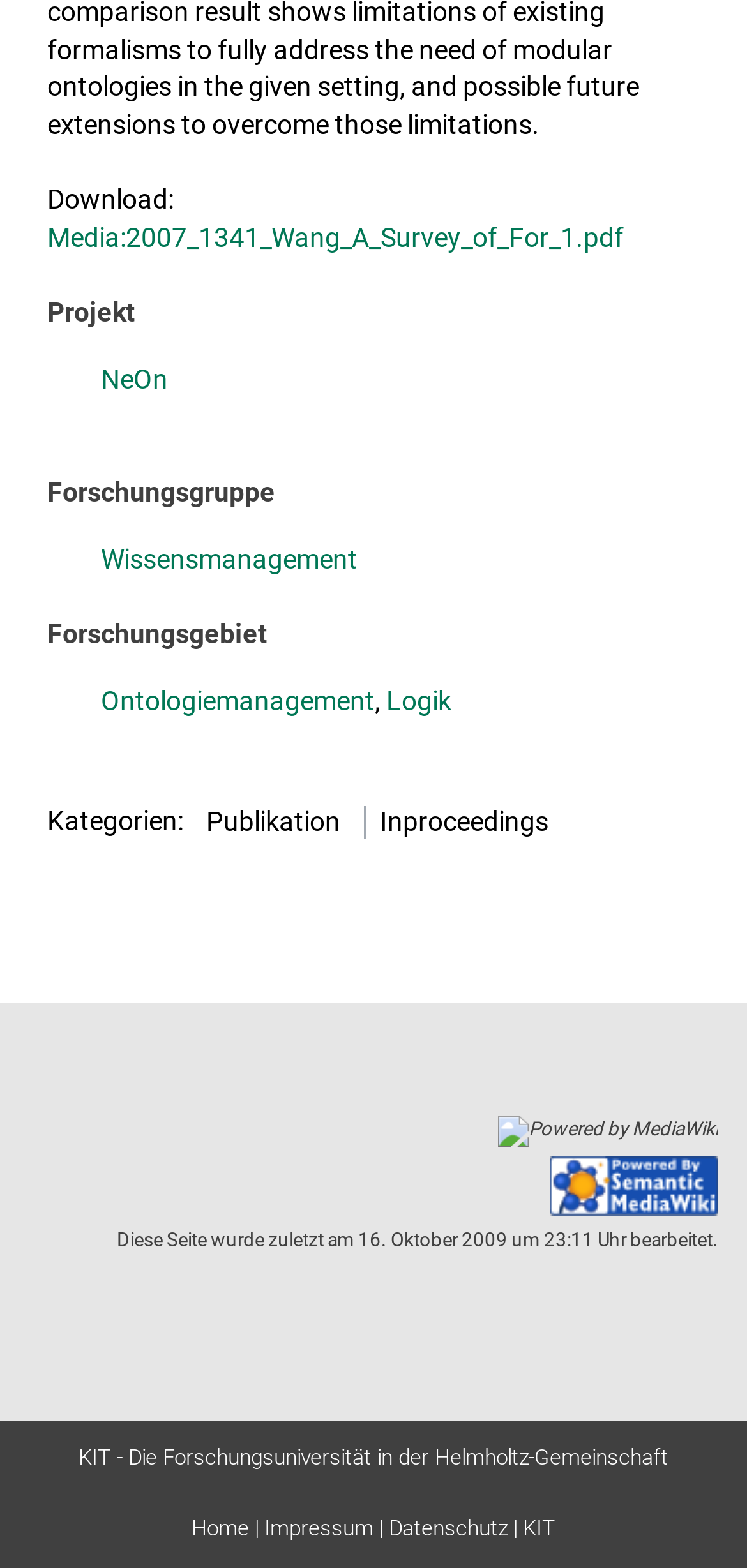Locate the bounding box coordinates of the area you need to click to fulfill this instruction: 'Download a PDF file'. The coordinates must be in the form of four float numbers ranging from 0 to 1: [left, top, right, bottom].

[0.063, 0.141, 0.835, 0.161]